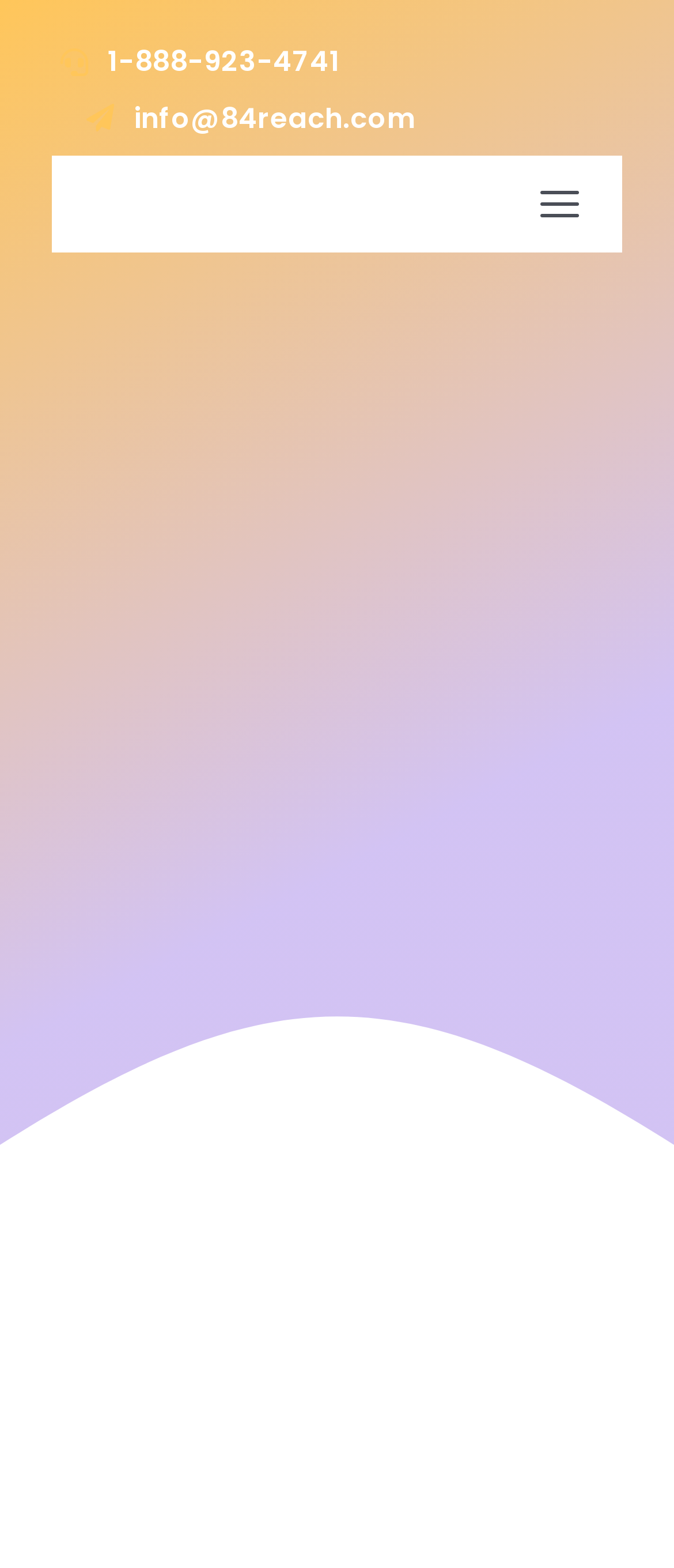Given the description of the UI element: "Toggle Navigation", predict the bounding box coordinates in the form of [left, top, right, bottom], with each value being a float between 0 and 1.

[0.738, 0.099, 0.872, 0.161]